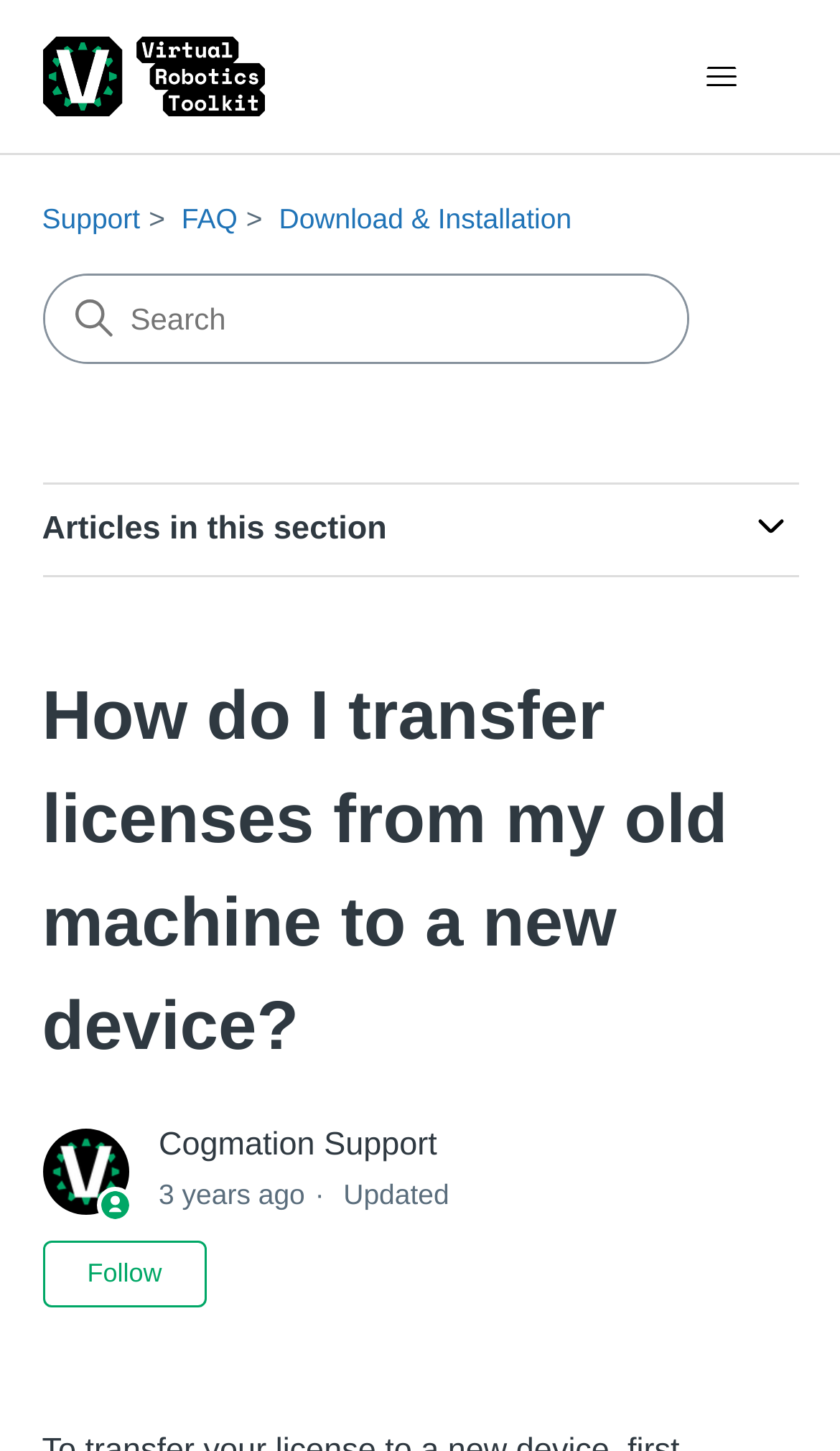Predict the bounding box coordinates for the UI element described as: "algemene voorwaarden". The coordinates should be four float numbers between 0 and 1, presented as [left, top, right, bottom].

None